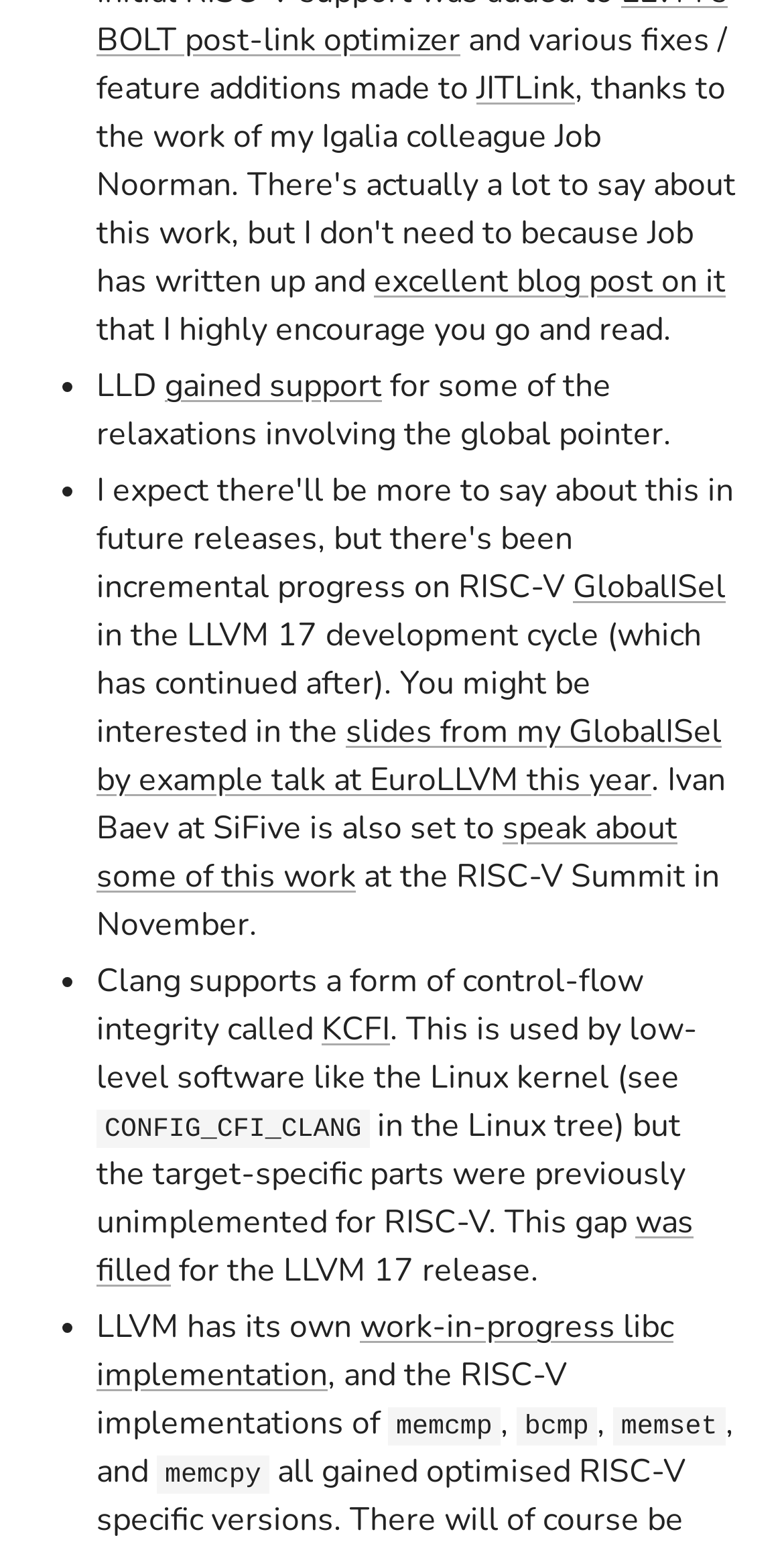Please specify the bounding box coordinates for the clickable region that will help you carry out the instruction: "Read about KCFI".

[0.41, 0.65, 0.497, 0.679]